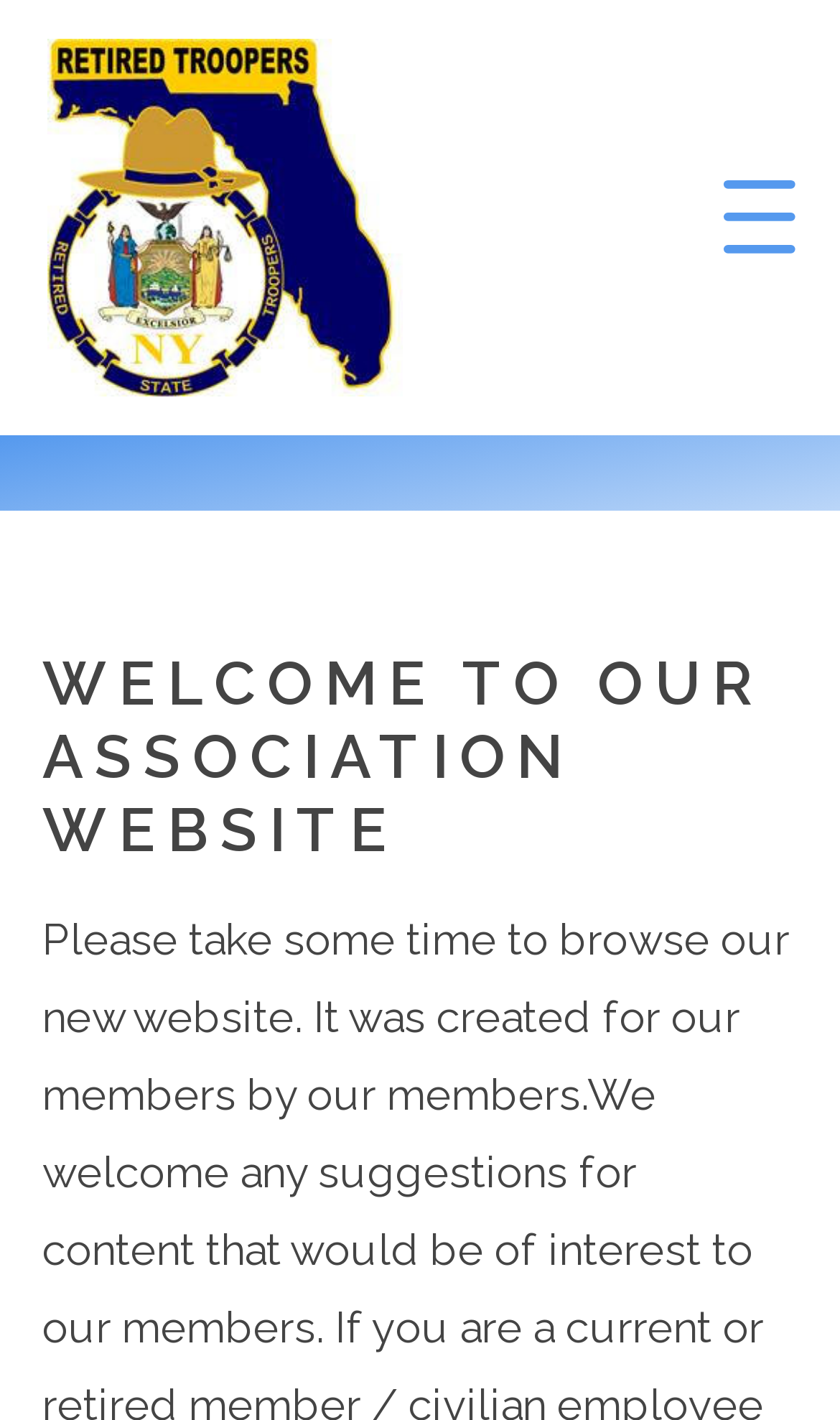Answer the following in one word or a short phrase: 
How many reunion links are available?

3